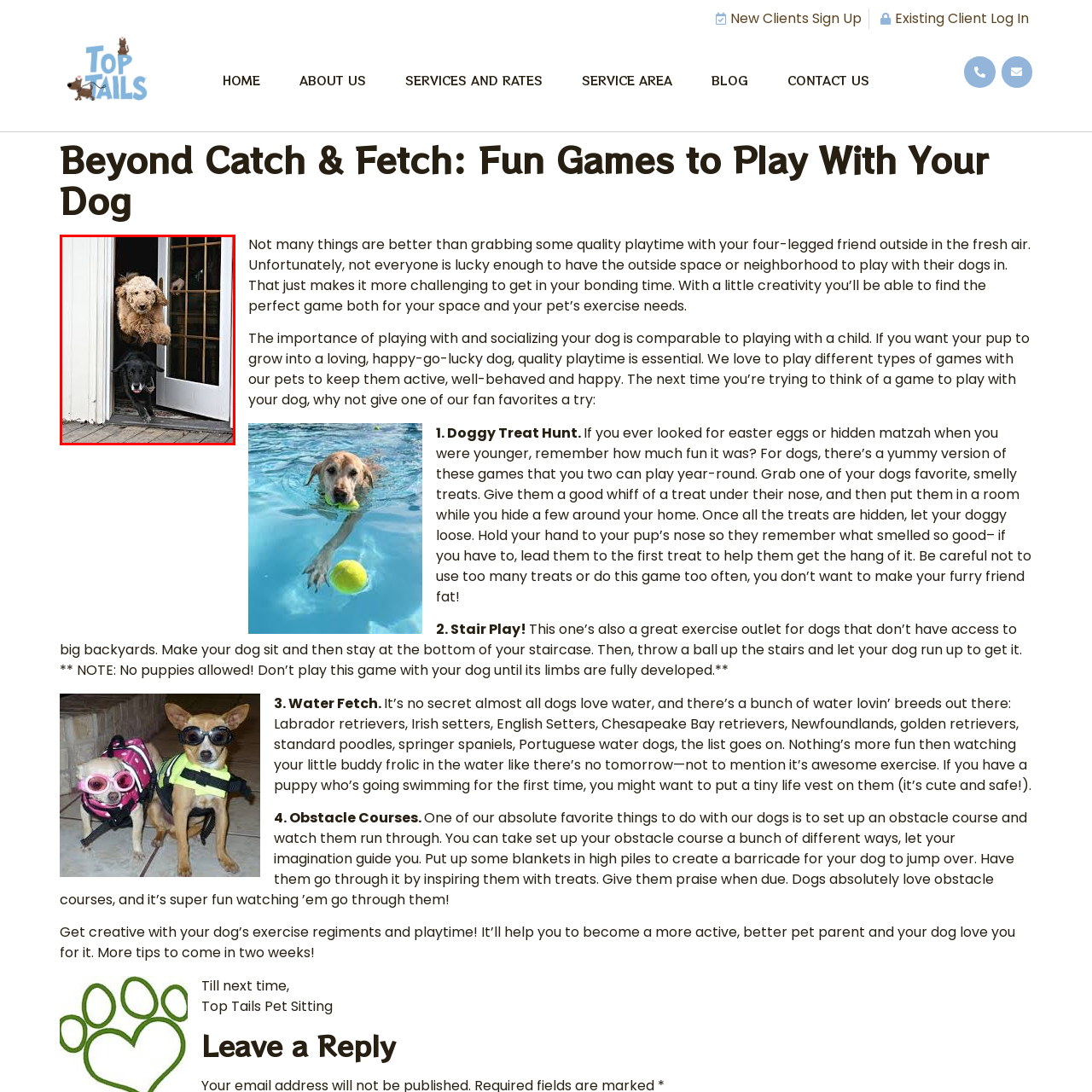What is the black dog doing in the image?
Direct your attention to the image marked by the red bounding box and answer the question with a single word or phrase.

eager to join in the fun